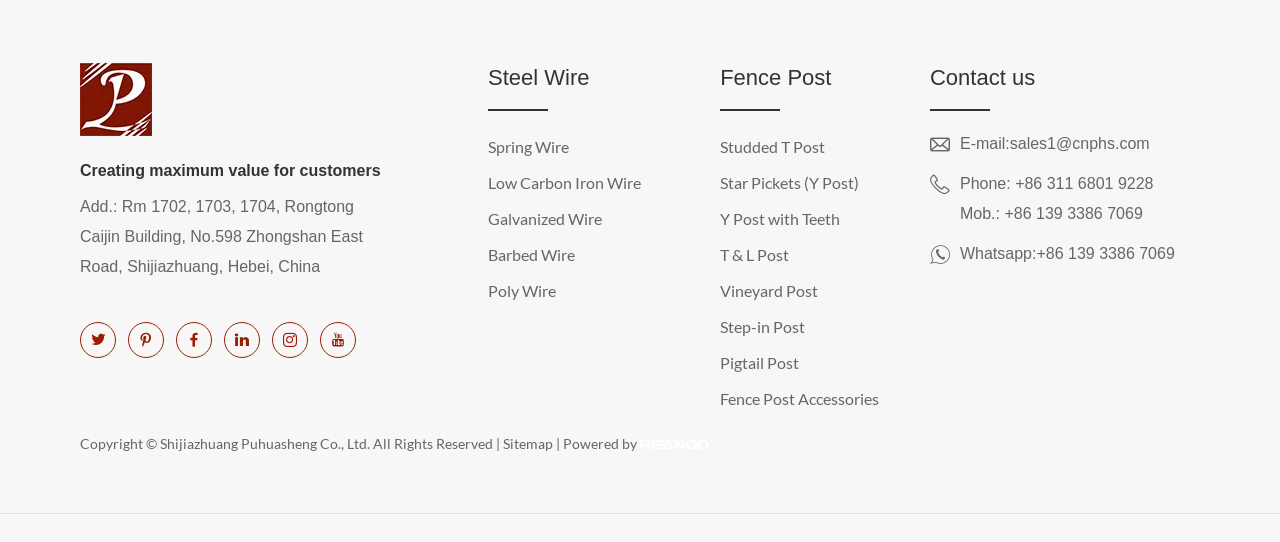Please identify the coordinates of the bounding box that should be clicked to fulfill this instruction: "Click on the company logo".

[0.062, 0.116, 0.119, 0.251]